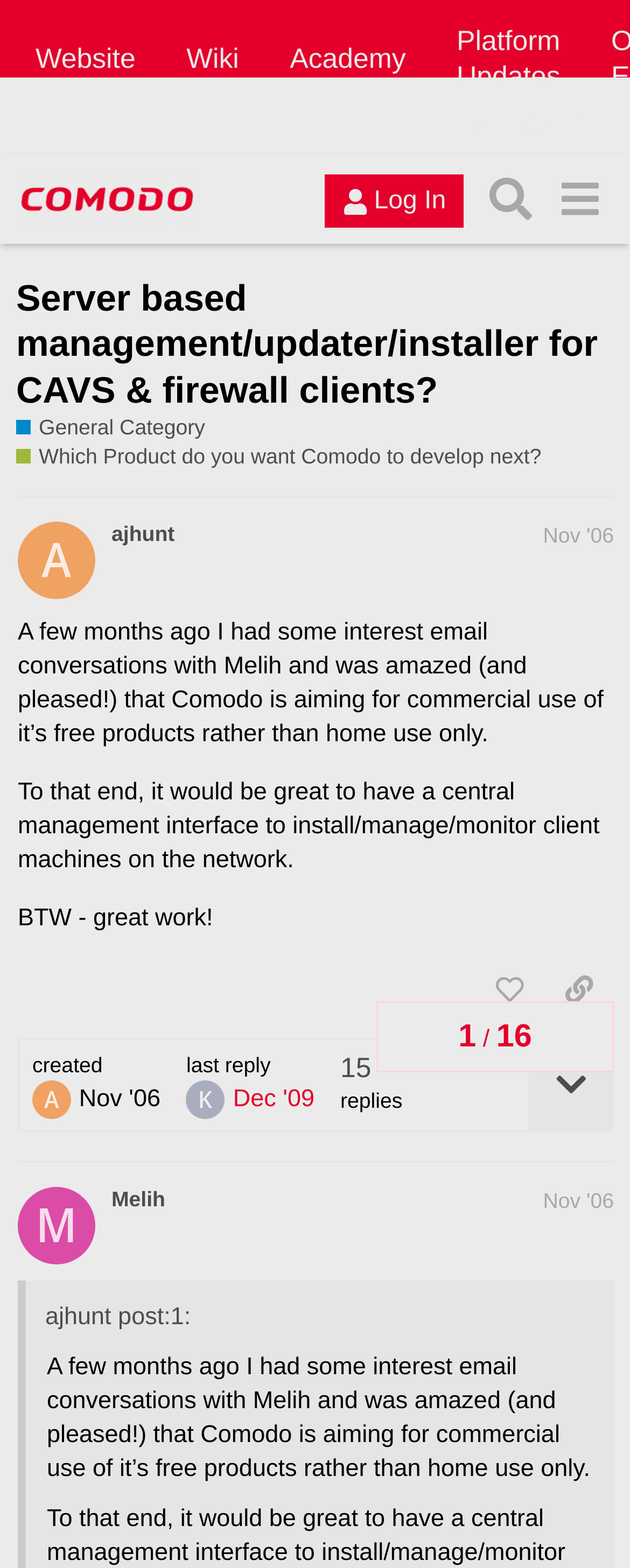Indicate the bounding box coordinates of the element that needs to be clicked to satisfy the following instruction: "View the topic details". The coordinates should be four float numbers between 0 and 1, i.e., [left, top, right, bottom].

[0.838, 0.663, 0.972, 0.721]